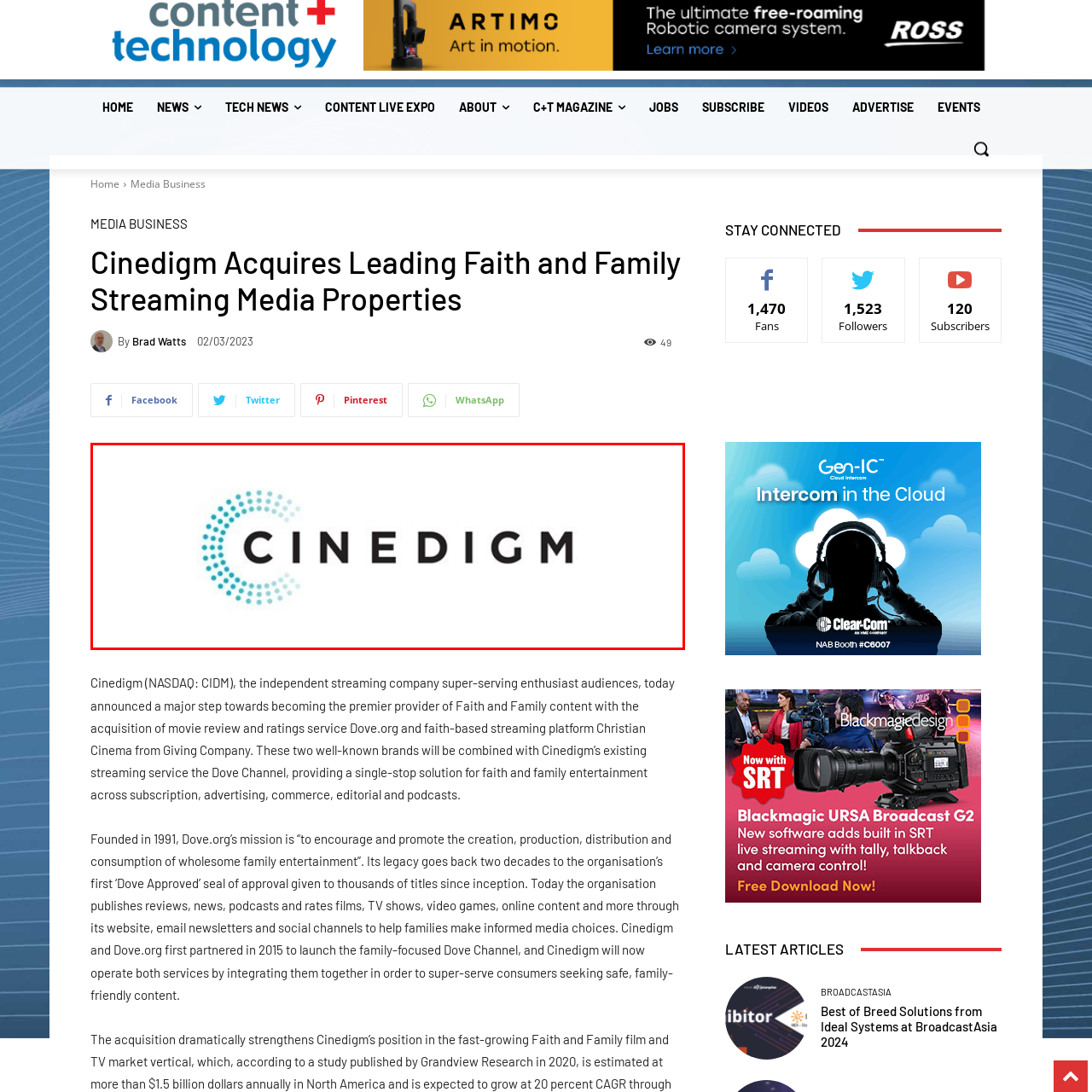What genres does Cinedigm focus on?
Observe the image inside the red bounding box and answer the question using only one word or a short phrase.

faith and family